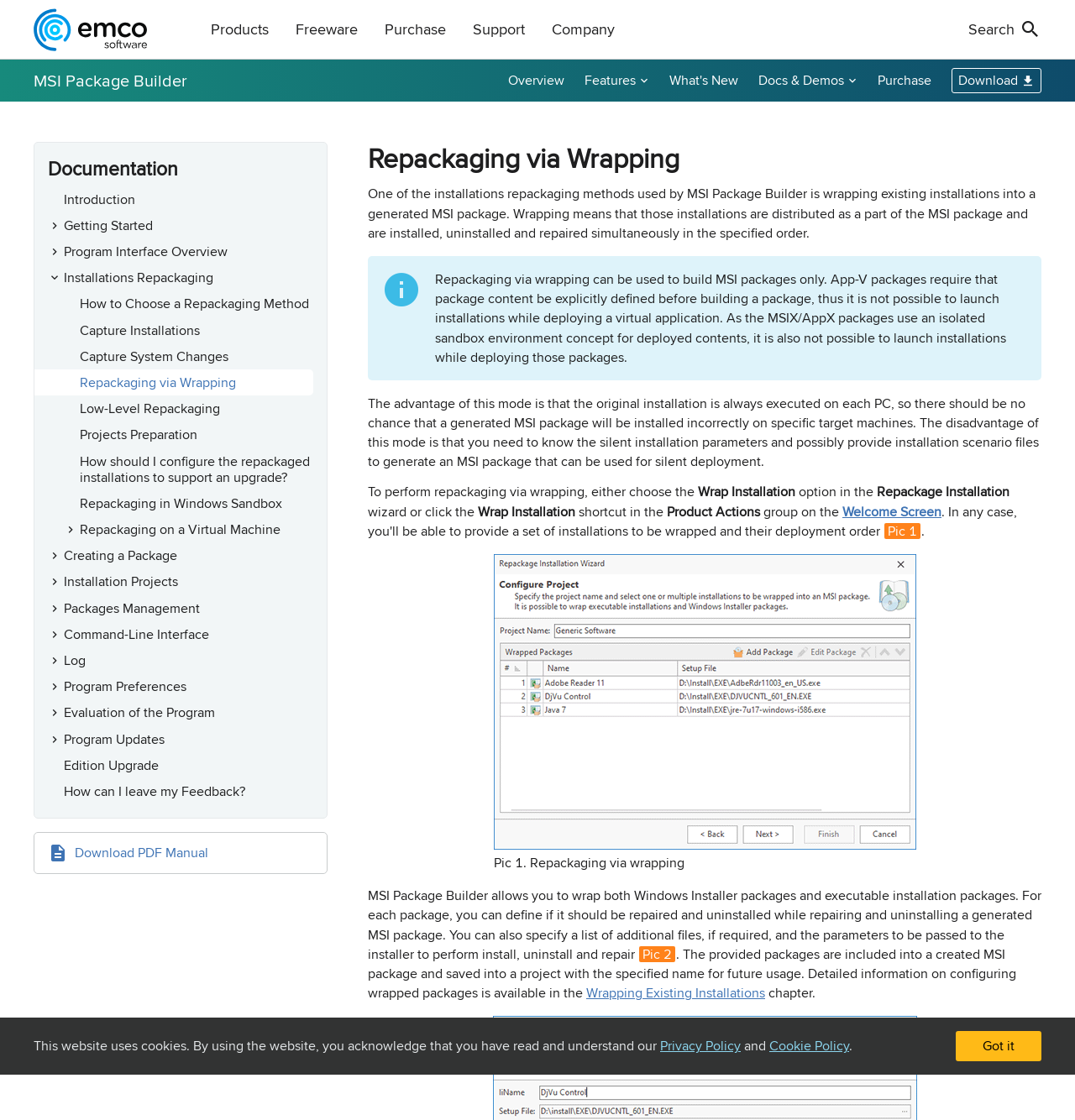Pinpoint the bounding box coordinates for the area that should be clicked to perform the following instruction: "Get a Non-Profit Discount".

[0.734, 0.112, 0.854, 0.13]